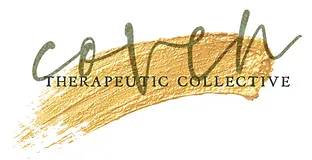Offer a detailed explanation of the image's components.

The image features the logo of "Coven Therapeutic Collective," showcasing a stylized design that combines the text with artistic elements. The word "coven" is rendered in a flowing, green script, exuding a sense of warmth and connection. Below it, the phrase "THERAPEUTIC COLLECTIVE" is displayed in a more structured font, emphasizing professionalism and reliability. This text is set against a backdrop of a sweeping stroke of gold paint, adding a touch of elegance and creativity to the overall aesthetic. The combination of these design elements conveys a welcoming and supportive atmosphere, characteristic of the therapeutic services offered by the collective.